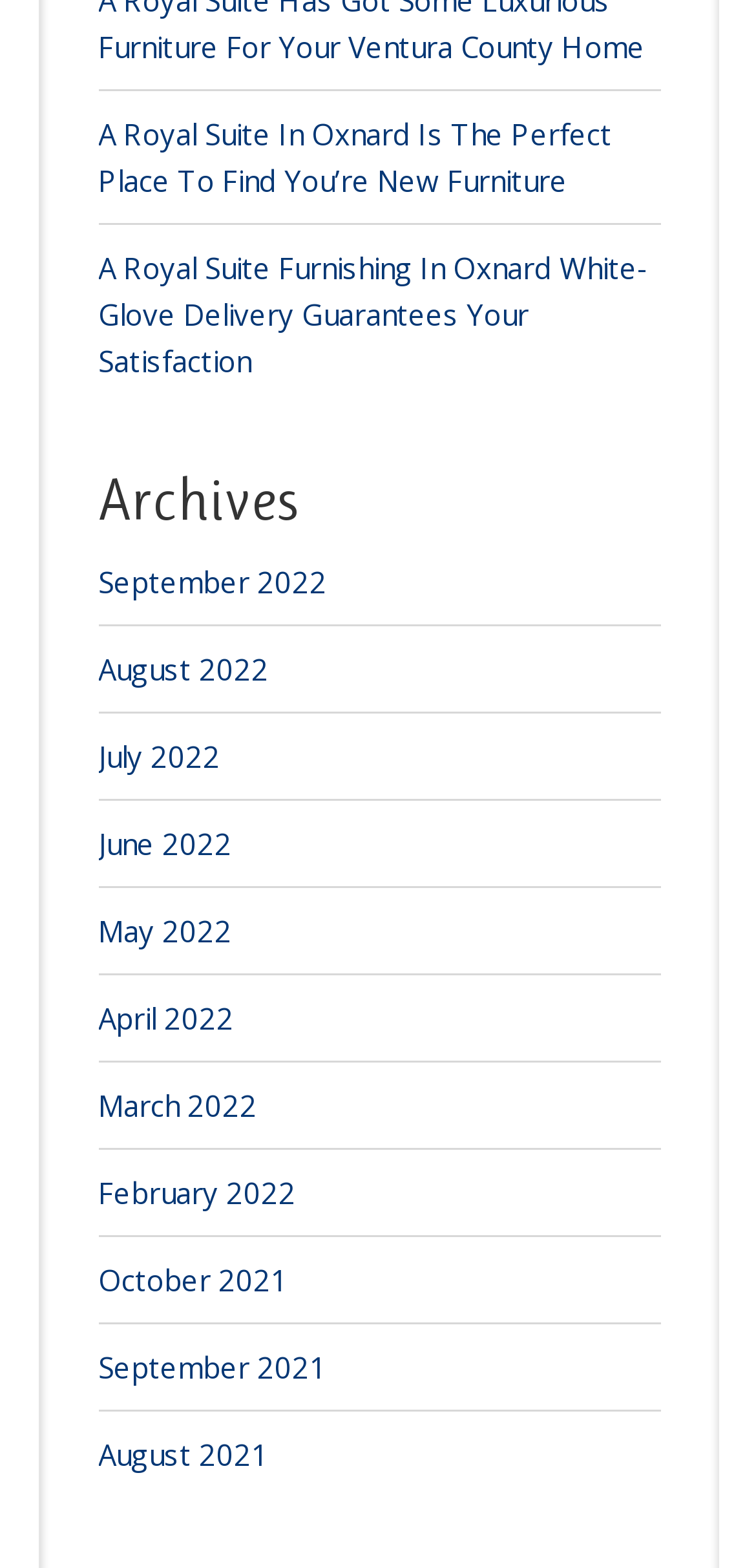Locate the bounding box coordinates of the region to be clicked to comply with the following instruction: "Explore Archives". The coordinates must be four float numbers between 0 and 1, in the form [left, top, right, bottom].

[0.129, 0.294, 0.873, 0.344]